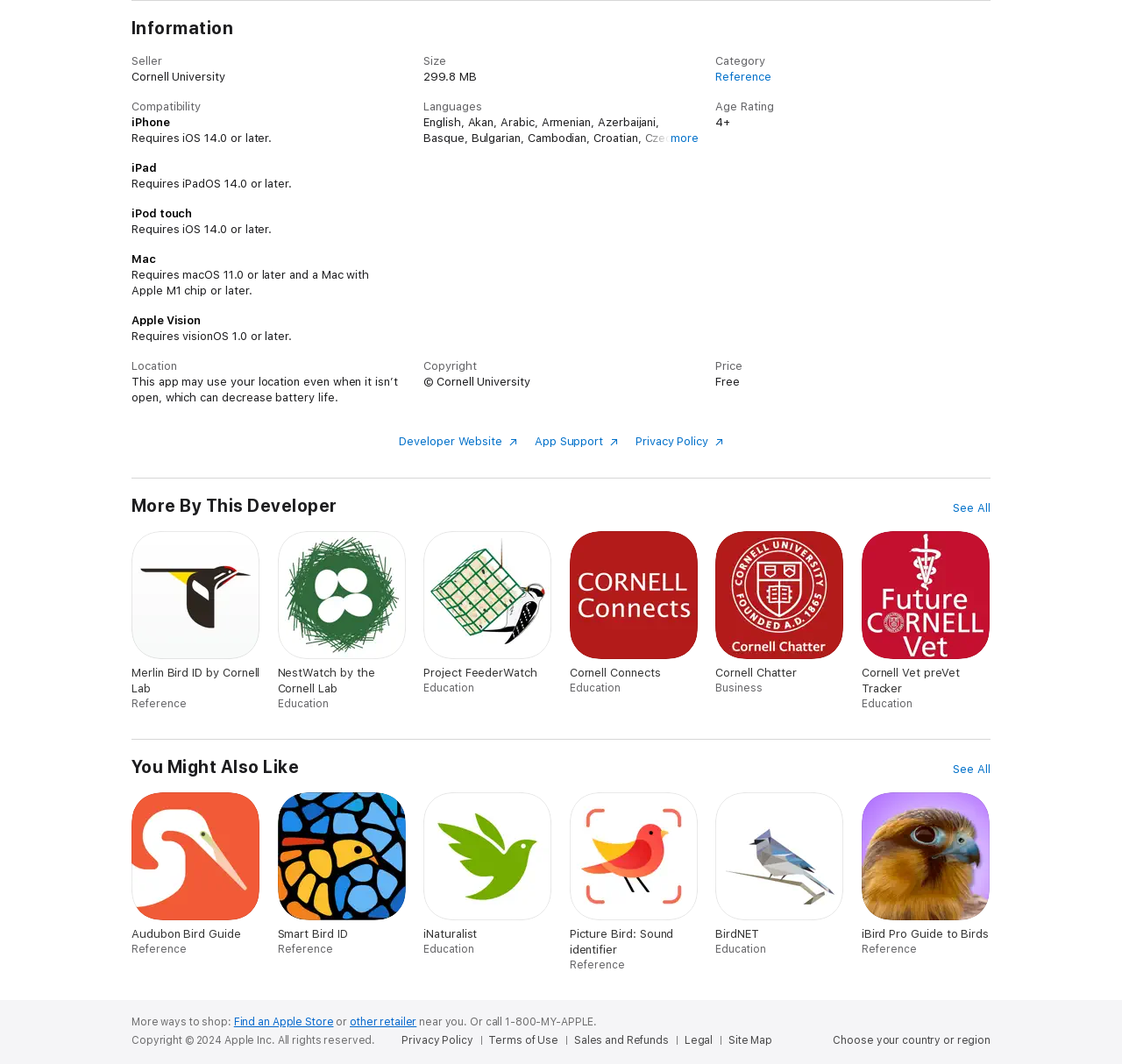Please provide the bounding box coordinates for the UI element as described: "Smart Bird ID Reference". The coordinates must be four floats between 0 and 1, represented as [left, top, right, bottom].

[0.247, 0.744, 0.362, 0.898]